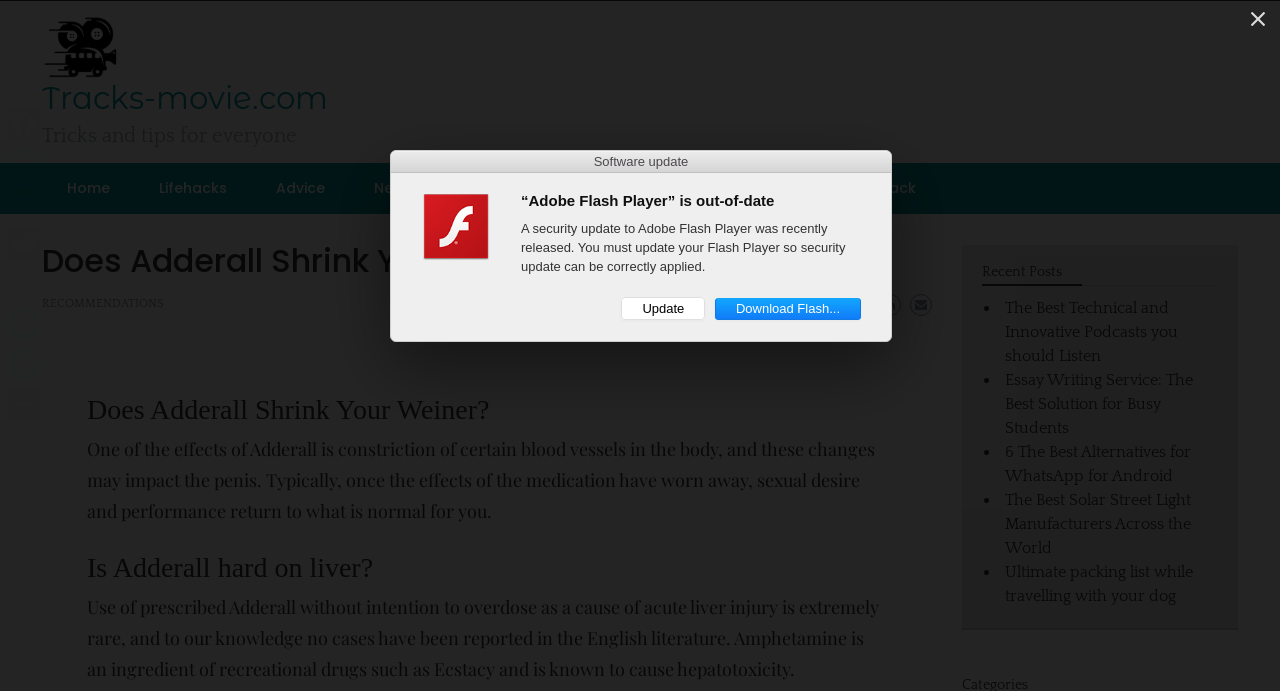Give the bounding box coordinates for this UI element: "parent_node: Tracks-movie.com". The coordinates should be four float numbers between 0 and 1, arranged as [left, top, right, bottom].

[0.033, 0.023, 0.093, 0.113]